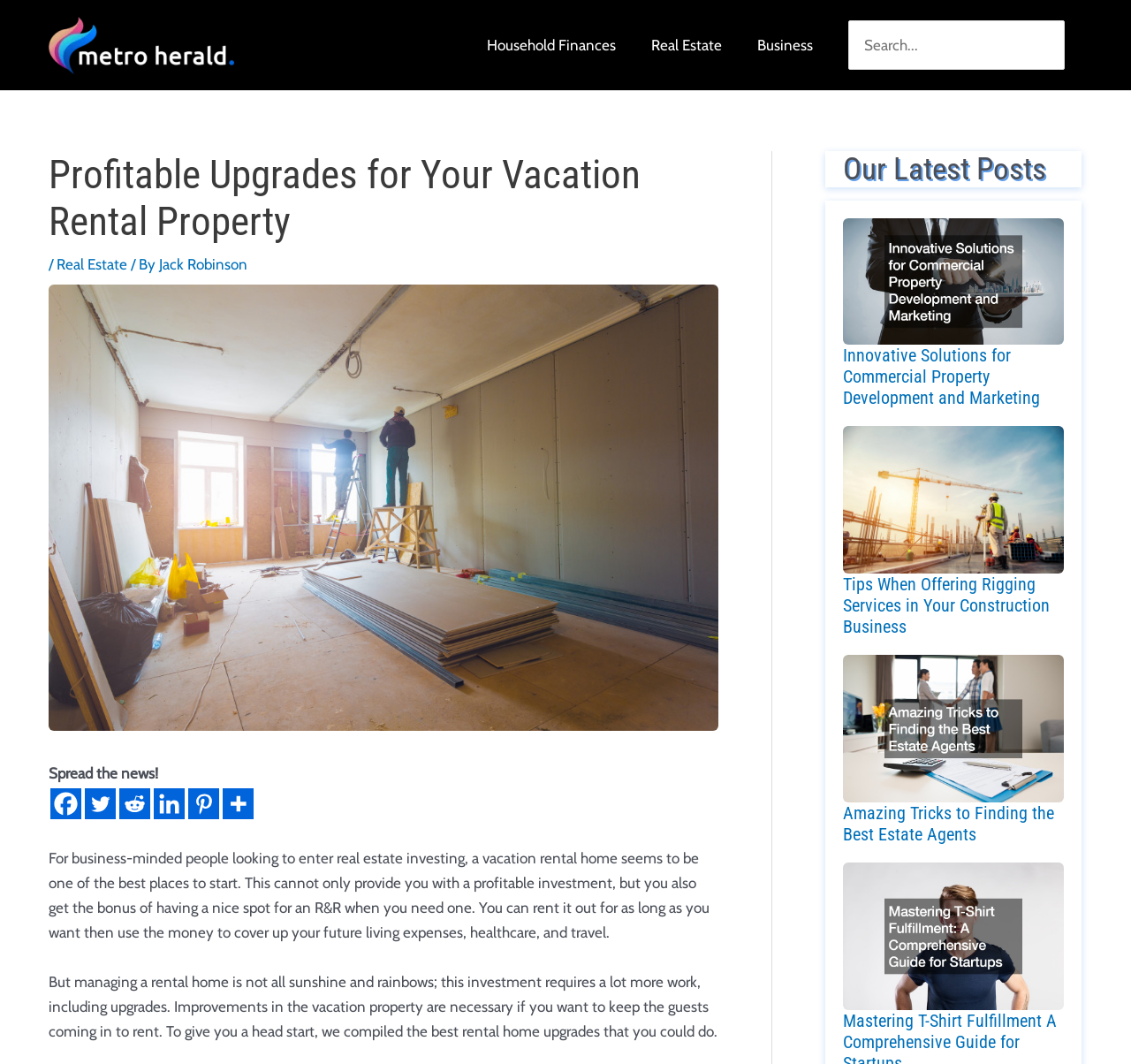Pinpoint the bounding box coordinates of the element you need to click to execute the following instruction: "Visit the Real Estate page". The bounding box should be represented by four float numbers between 0 and 1, in the format [left, top, right, bottom].

[0.05, 0.24, 0.112, 0.257]